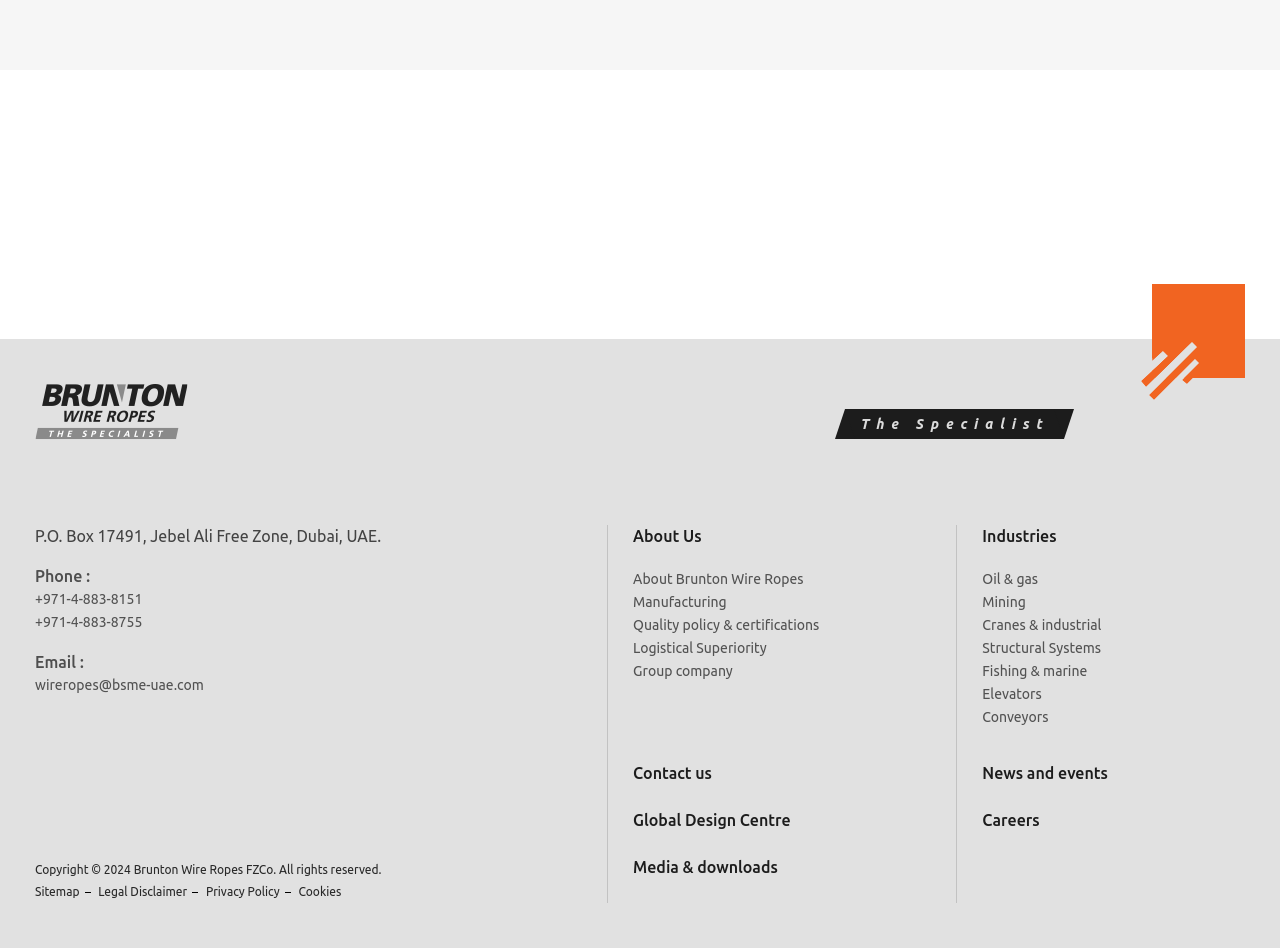What is the email address?
Please use the image to provide a one-word or short phrase answer.

wireropes@bsme-uae.com